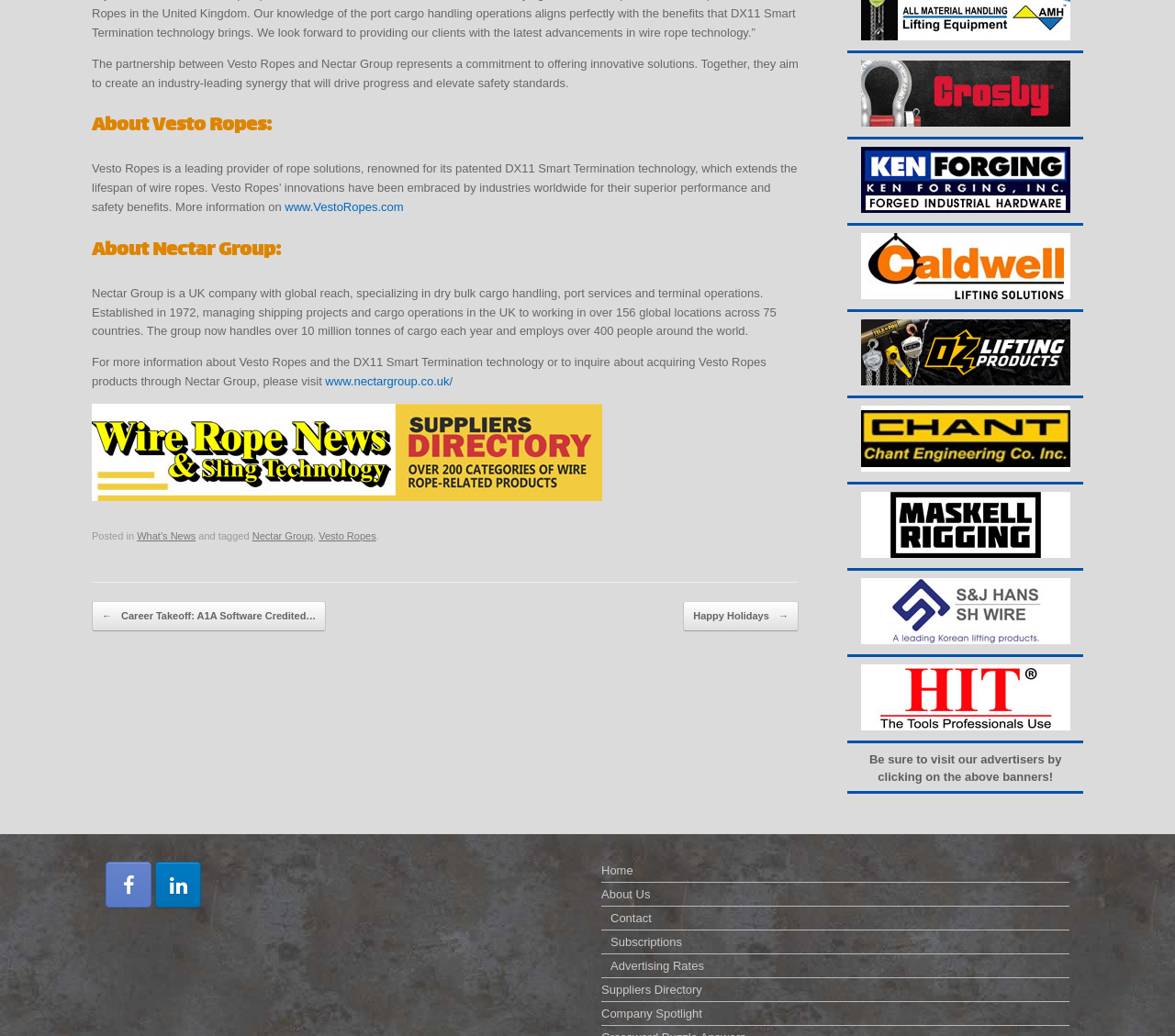What is the category of the post?
Give a detailed response to the question by analyzing the screenshot.

Based on the link element with ID 206, the post is categorized under 'What's News', which suggests that it is a news-related article.